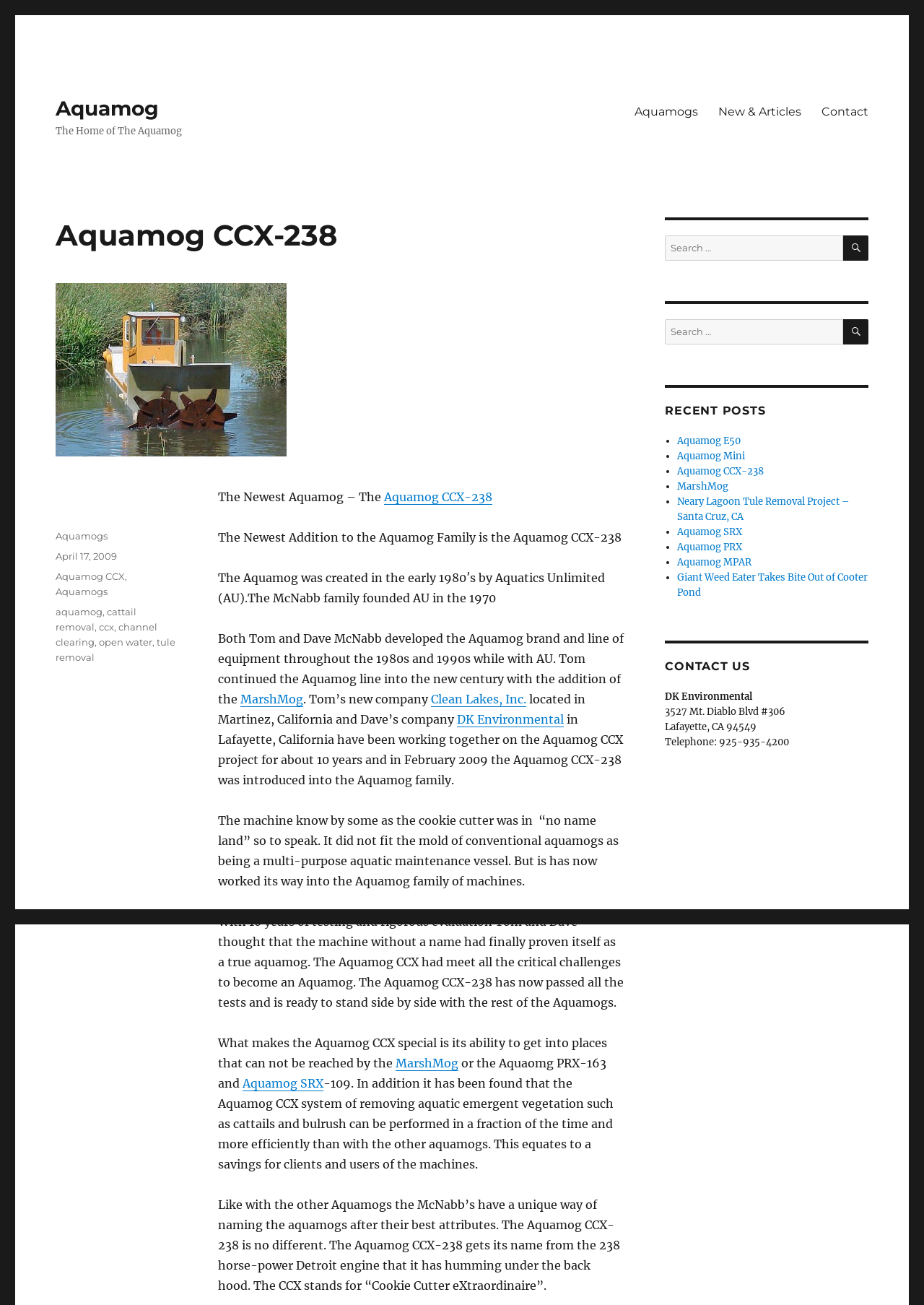Describe the webpage meticulously, covering all significant aspects.

The webpage is about the Aquamog CCX-238, a new addition to the Aquamog family. At the top, there is a navigation menu with links to "Aquamogs", "New & Articles", and "Contact". Below the navigation menu, there is a header section with the title "Aquamog CCX-238" and a brief introduction to the Aquamog family.

The main content of the webpage is divided into several sections. The first section provides an overview of the Aquamog CCX-238, including its history and development. The text is accompanied by links to related pages, such as "MarshMog" and "Clean Lakes, Inc.". The section also mentions the machine's unique features, such as its ability to get into places that cannot be reached by other aquamogs.

The next section provides more details about the Aquamog CCX-238, including its name, which is derived from its 238 horsepower Detroit engine. The section also explains the machine's capabilities and benefits, such as its efficiency in removing aquatic emergent vegetation.

The webpage also features a footer section with links to categories, tags, and a search function. There is also a section for recent posts, which lists several links to other articles related to aquamogs.

On the right-hand side of the webpage, there is a complementary section with a search function, a list of recent posts, and a contact section with information about DK Environmental, including their address, telephone number, and a link to their website.